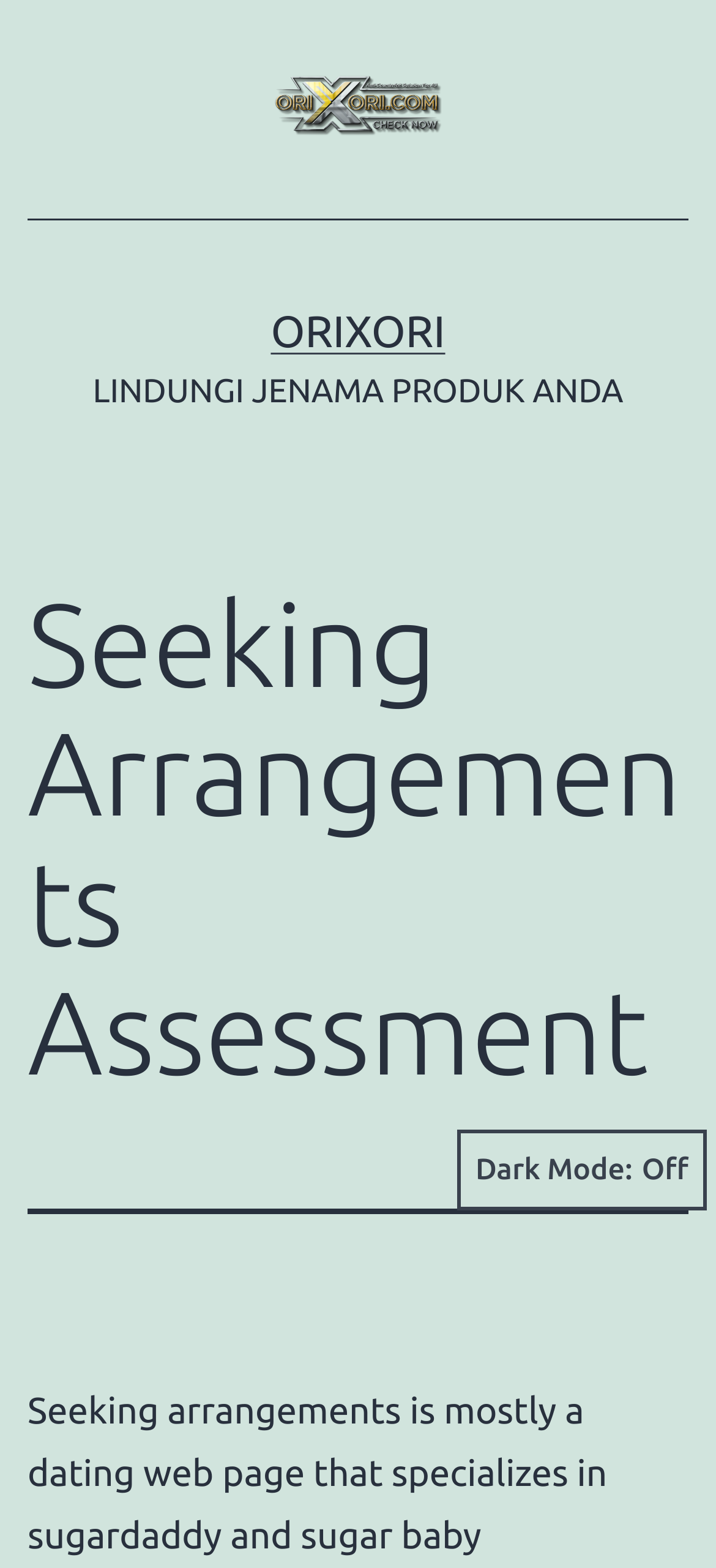Based on the element description Dark Mode:, identify the bounding box of the UI element in the given webpage screenshot. The coordinates should be in the format (top-left x, top-left y, bottom-right x, bottom-right y) and must be between 0 and 1.

[0.638, 0.72, 0.987, 0.772]